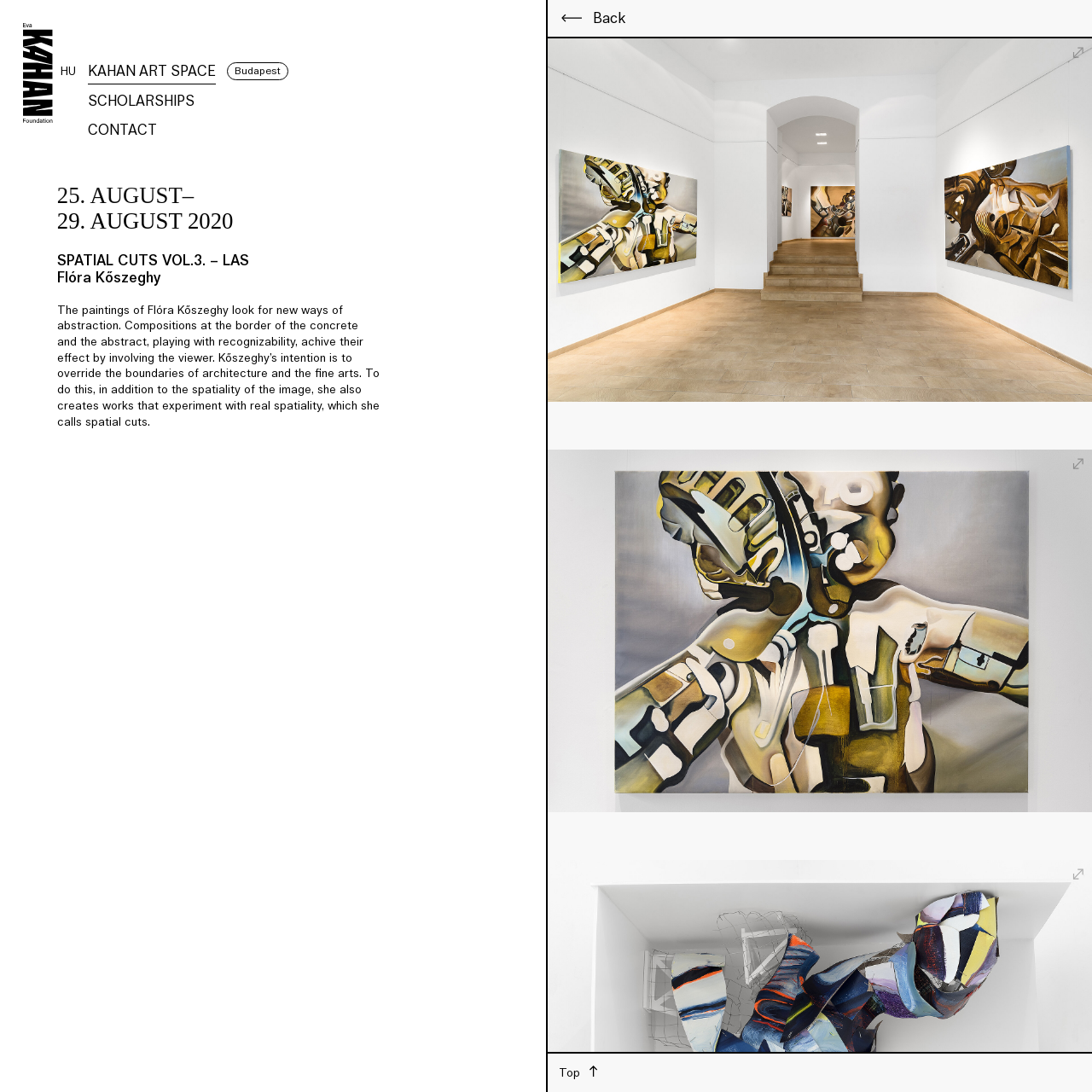Provide the bounding box coordinates of the HTML element this sentence describes: "parent_node: HU". The bounding box coordinates consist of four float numbers between 0 and 1, i.e., [left, top, right, bottom].

[0.021, 0.021, 0.049, 0.114]